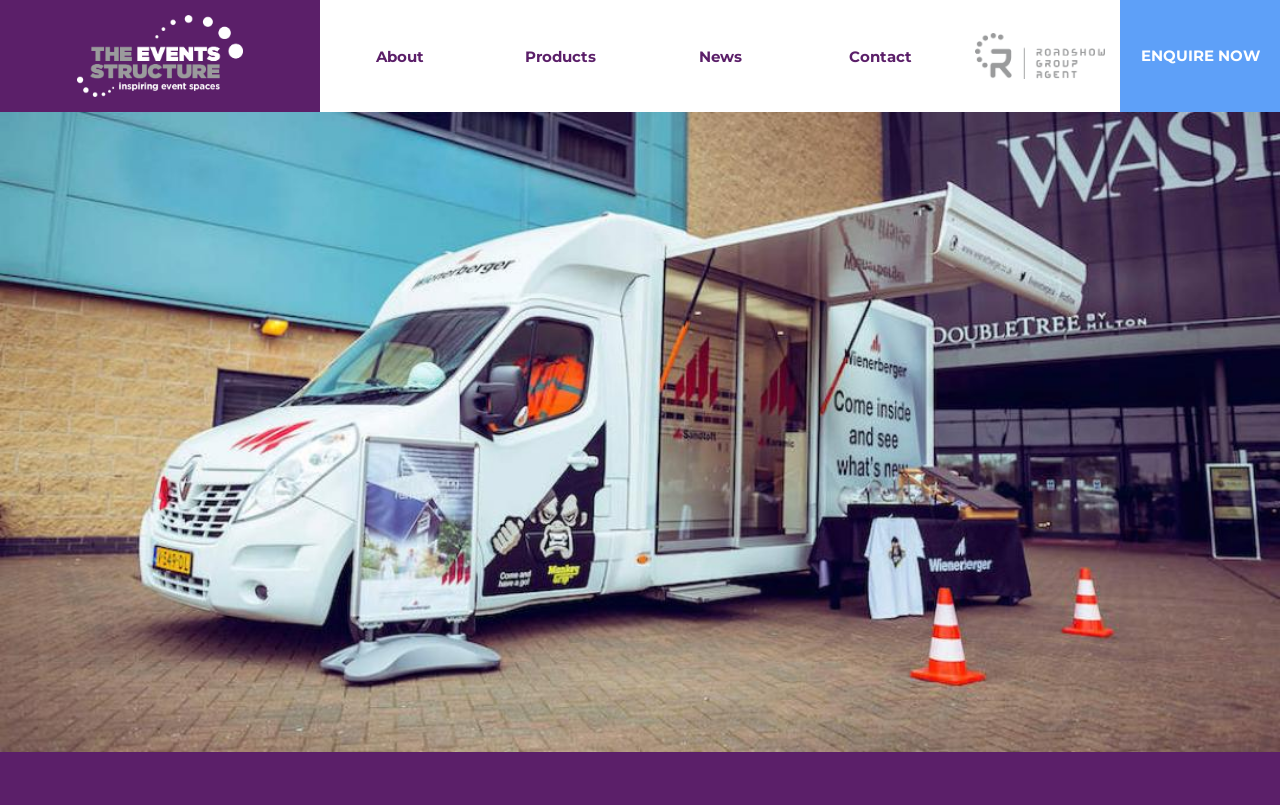Determine the primary headline of the webpage.

SELF-DRIVE EXHIBITION UNITS: RANGER MODEL RIGHT HAND DRIVE